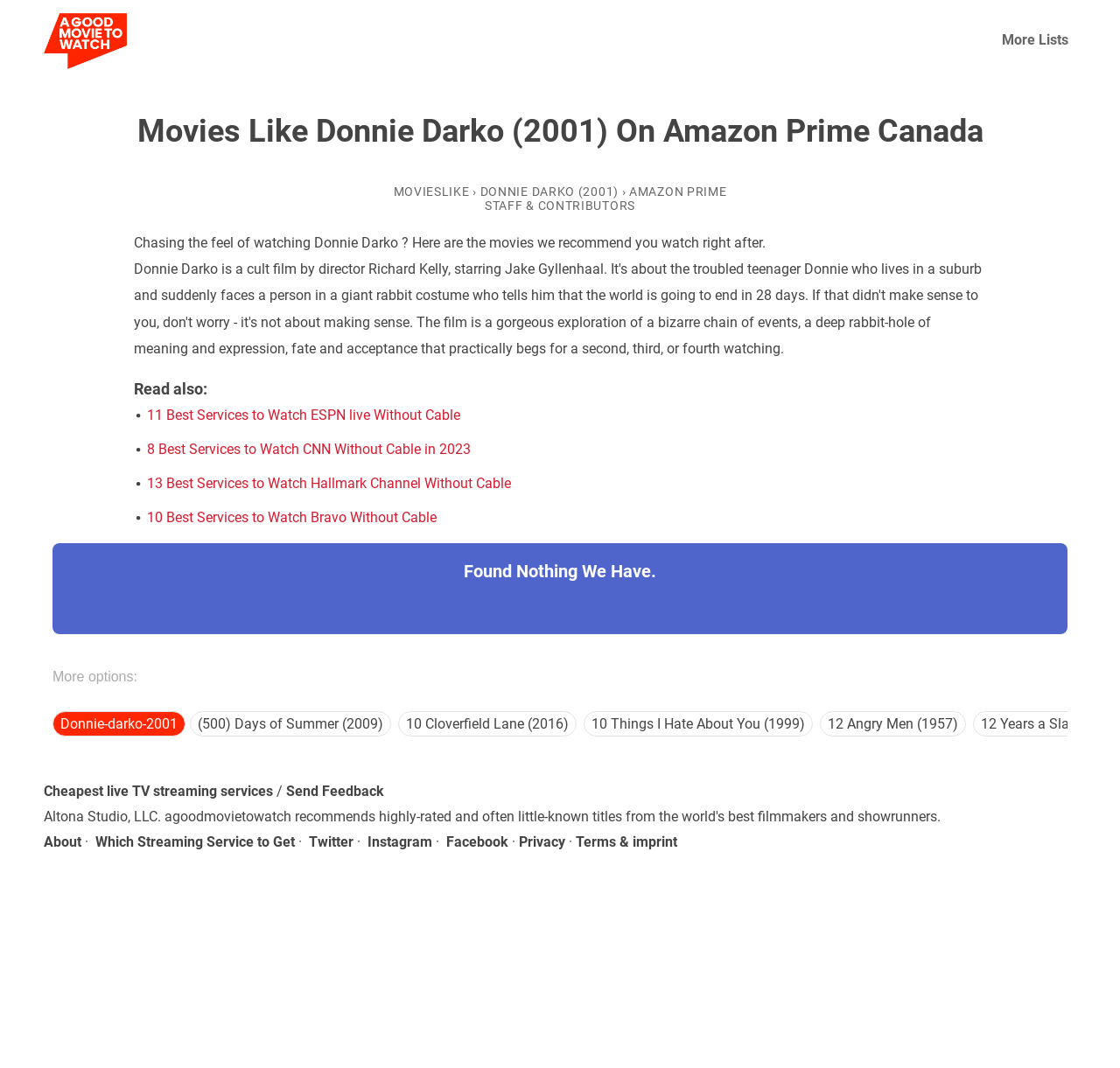Provide a thorough description of the webpage's content and layout.

This webpage is about recommending movies similar to Donnie Darko (2001) on Amazon Prime Canada. At the top, there is a logo of "agoodmovietowatch" accompanied by a link to the website. Next to it, there is a link to "More Lists". 

The main content of the webpage is divided into sections. The first section has a heading that repeats the title of the webpage. Below the heading, there are links to related topics, including "MOVIESLIKE", "DONNIE DARKO (2001)", and "AMAZON PRIME". 

Following this, there is a paragraph of text that explains the purpose of the webpage, which is to recommend movies similar to Donnie Darko. Below this paragraph, there are links to other articles, including "11 Best Services to Watch ESPN live Without Cable" and "10 Best Services to Watch Bravo Without Cable".

The main content of the webpage is a list of movie recommendations, with each movie title presented as a link. The list is divided into sections, with the first section having a heading that says "Found Nothing We Have." 

At the bottom of the webpage, there are links to other resources, including "Cheapest live TV streaming services", "Send Feedback", and "About". There are also links to social media platforms, including Twitter, Instagram, and Facebook. Finally, there are links to "Privacy" and "Terms & imprint" pages.